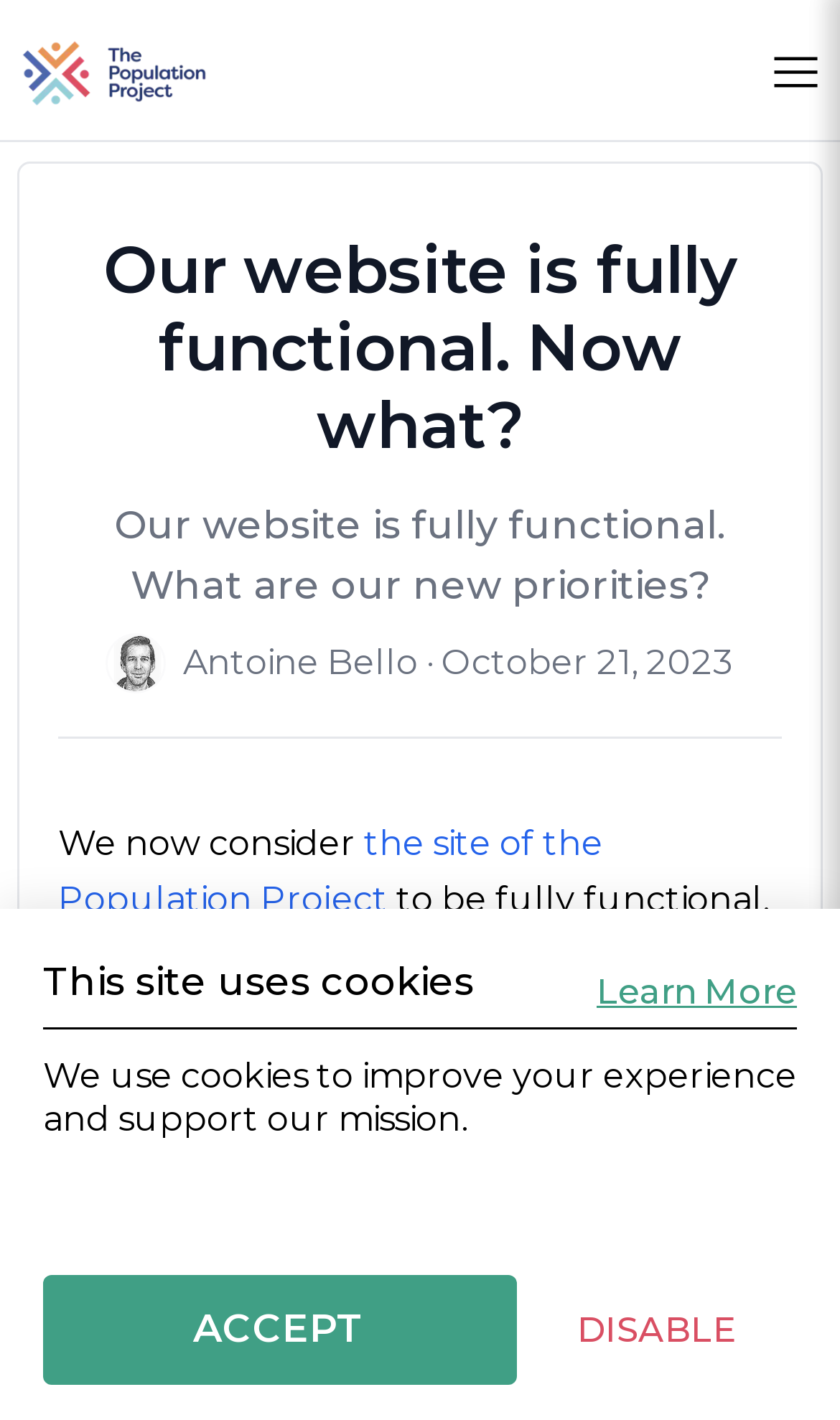Provide an in-depth caption for the webpage.

The webpage appears to be a blog or article page from "The Population Project" website. At the top, there is a navigation bar with a logo image of "The Population Project" on the left and an "Open Menu" button on the right. Below the navigation bar, there are three headings: "Our website is fully functional. Now what?", "Our website is fully functional. What are our new priorities?", and "Antoine Bello Antoine Bello · October 21, 2023", with an image of Antoine Bello next to the third heading.

The main content of the page starts with a paragraph of text that describes the new features of the website, including searching, editing, and creating records, as well as creating an account to access additional features. There is also a link to "the site of the Population Project" within the paragraph.

At the bottom of the page, there are five links: "Open Info", "Open Stats", "Open Search", "Open Account", and "Open Menu", each with an accompanying image. These links are aligned horizontally across the page.

Additionally, there is a section at the bottom of the page that mentions the use of cookies on the site, with a "Learn More" link and two buttons: "DISABLE" and "ACCEPT". There is also a small text "World" at the bottom right corner of the page.